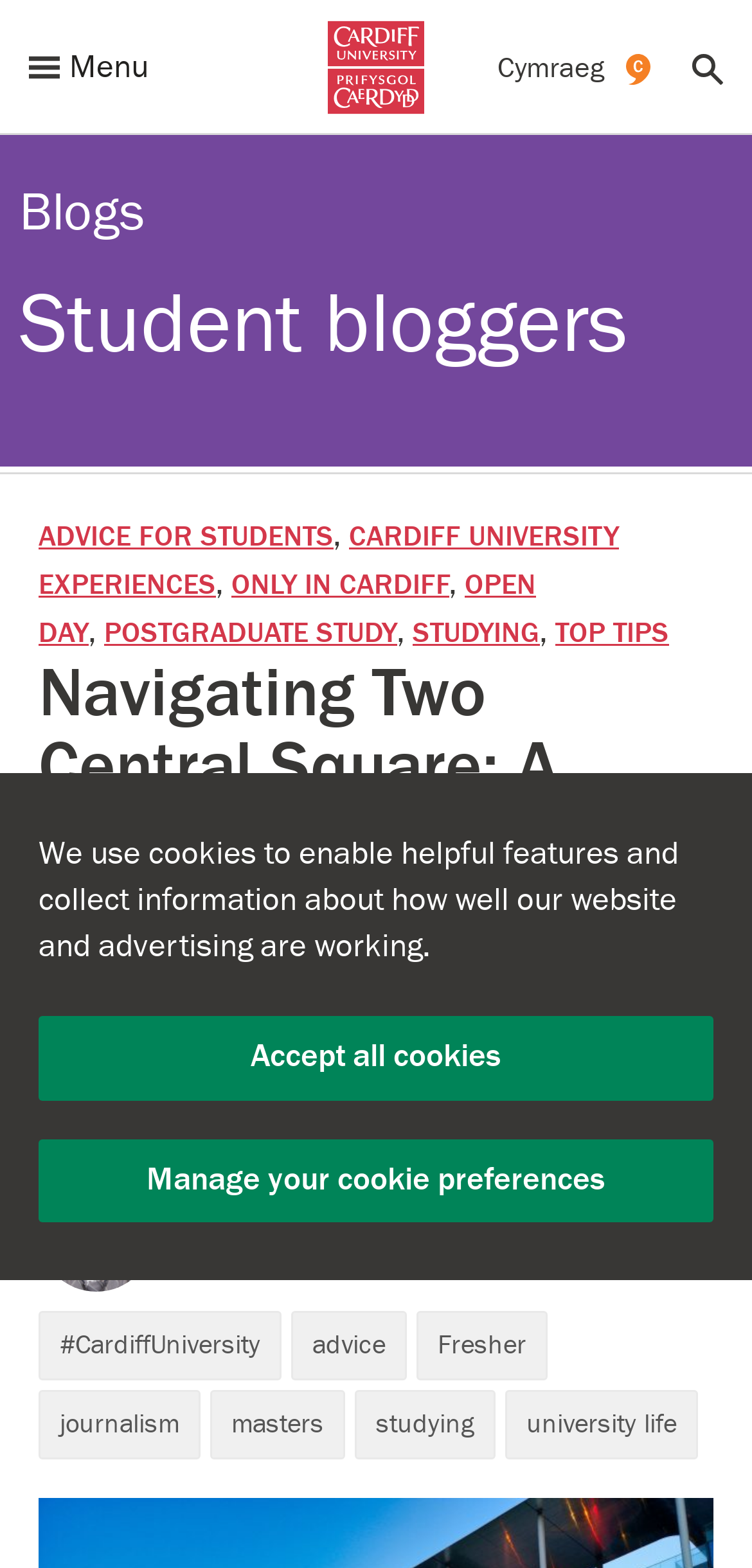How many links are in the navigation menu?
Answer the question in a detailed and comprehensive manner.

I counted the number of links in the navigation menu, which includes 'Menu Menu', 'Cardiff University logo', 'Welsh version of this page', 'Search', and found that there are 5 links in total.